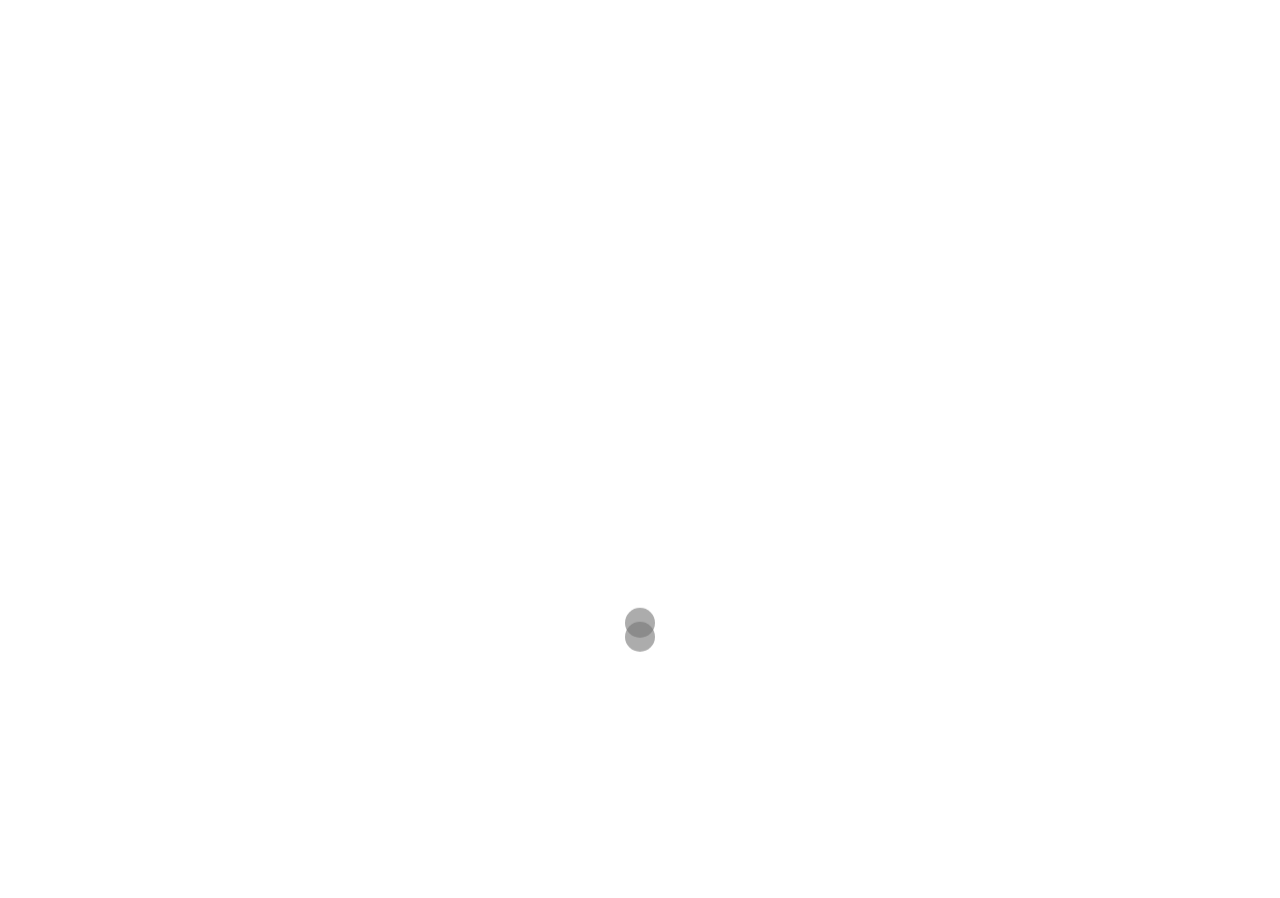Analyze and describe the webpage in a detailed narrative.

The webpage is about Charlottesville Ballet Co-director Emily Harkta's experience with the IABD Audition and its impact on adding diversity to her company. At the top left, there is a logo of MOBBallet.org, accompanied by a link to the website. Below the logo, there is a navigation menu with links to various sections, including "About MoBB", "Roll Call", "Timeline", "Contact", "Digital Learning Hub", and "Products". 

On the right side of the navigation menu, there is a link to "The Constellation Project" and "Consulting Services". At the top right corner, there is a search button with a magnifying glass icon. 

The main content of the webpage is a series of paragraphs discussing Emily Harkta's experience with the IABD Audition. The text is divided into three sections, with the first section reflecting on the struggle for diversity in ballet and the importance of acknowledging progress. The second section describes the IABD Ballet audition facilitated by MoBBallet, and the third section shares Emily Harkta's experience as a co-director of the Charlottesville Ballet, including her participation in the audition and its positive outcomes. 

There is a link embedded within the third section of the text, but its purpose is not explicitly stated. Overall, the webpage has a simple and clean layout, with a focus on sharing Emily Harkta's story and the impact of the IABD Audition on her company.